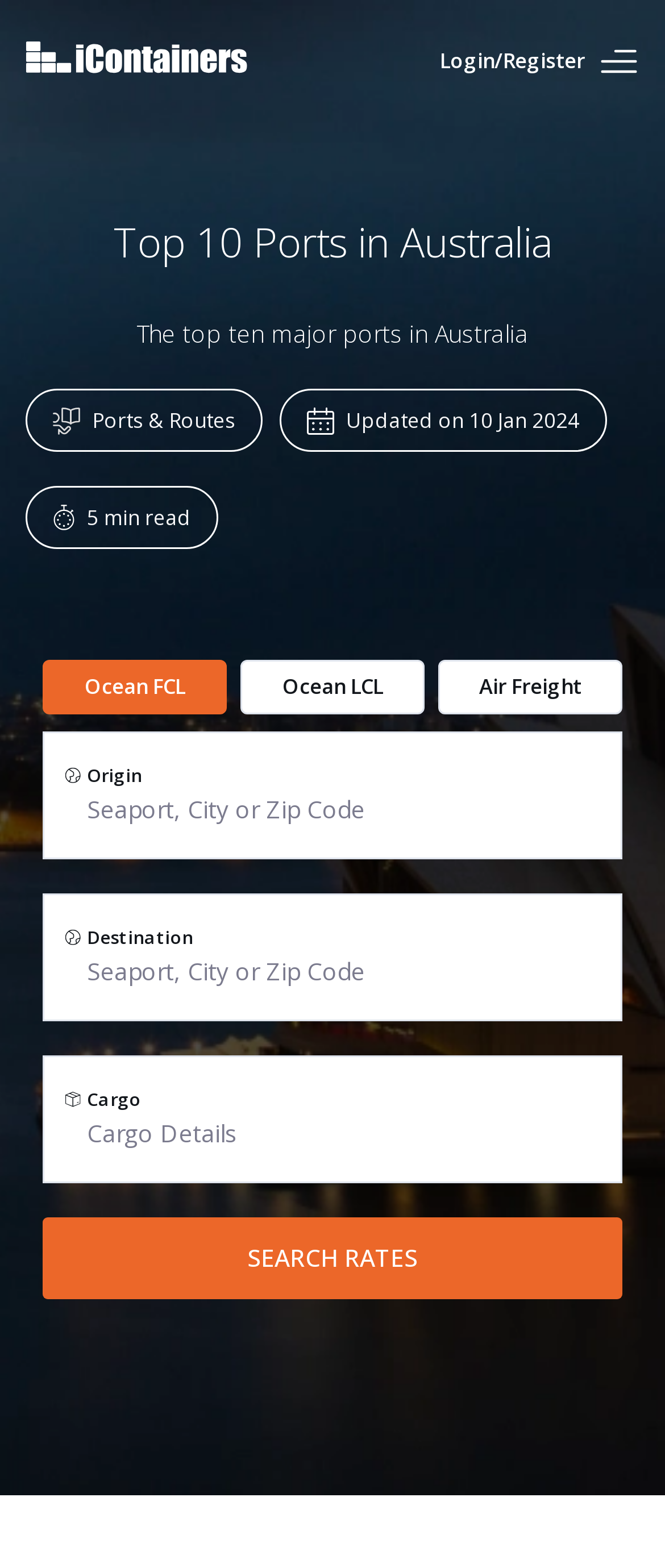How many images are there in the webpage?
Refer to the image and respond with a one-word or short-phrase answer.

7